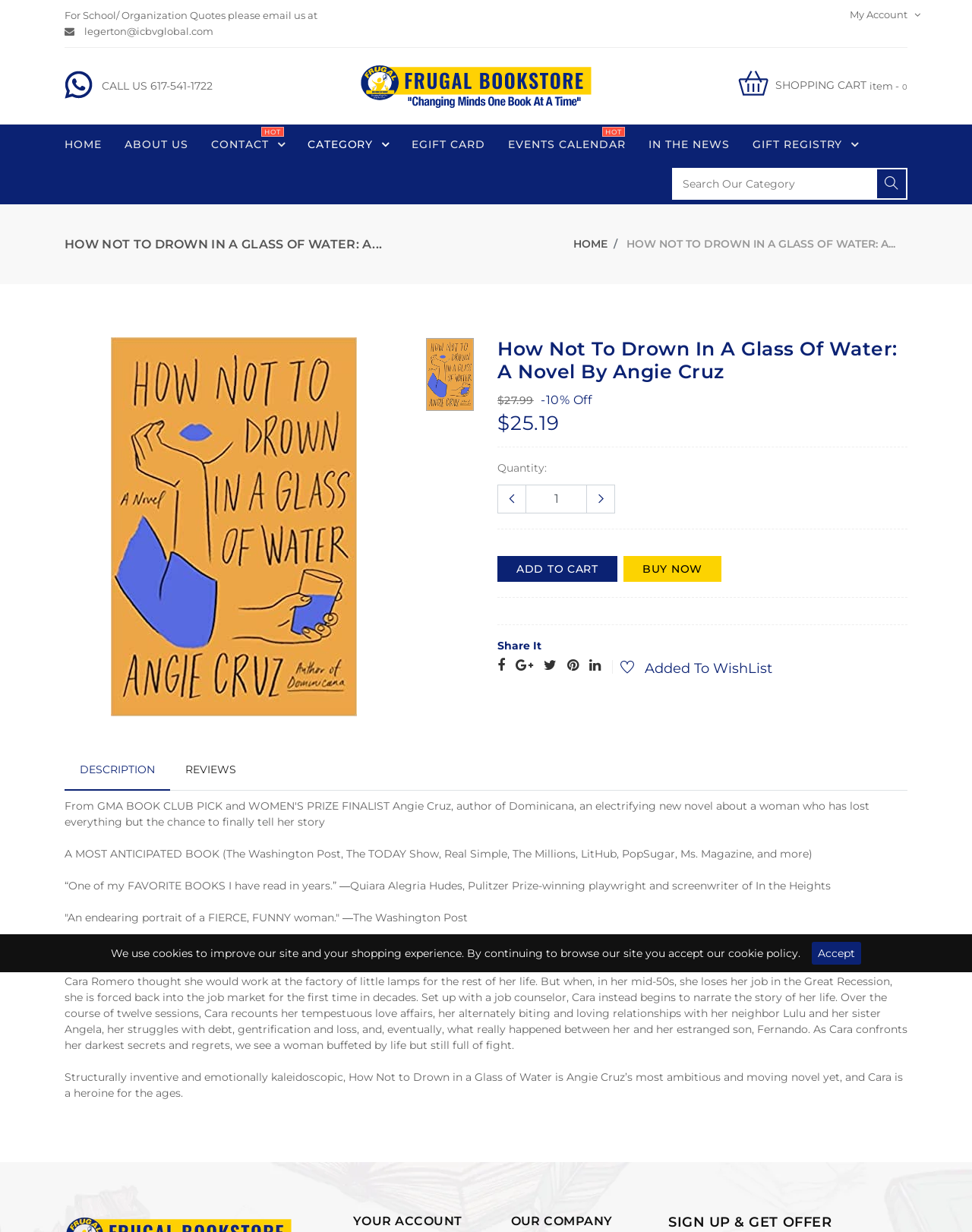Please answer the following question using a single word or phrase: What is the category of the novel?

CATEGORY